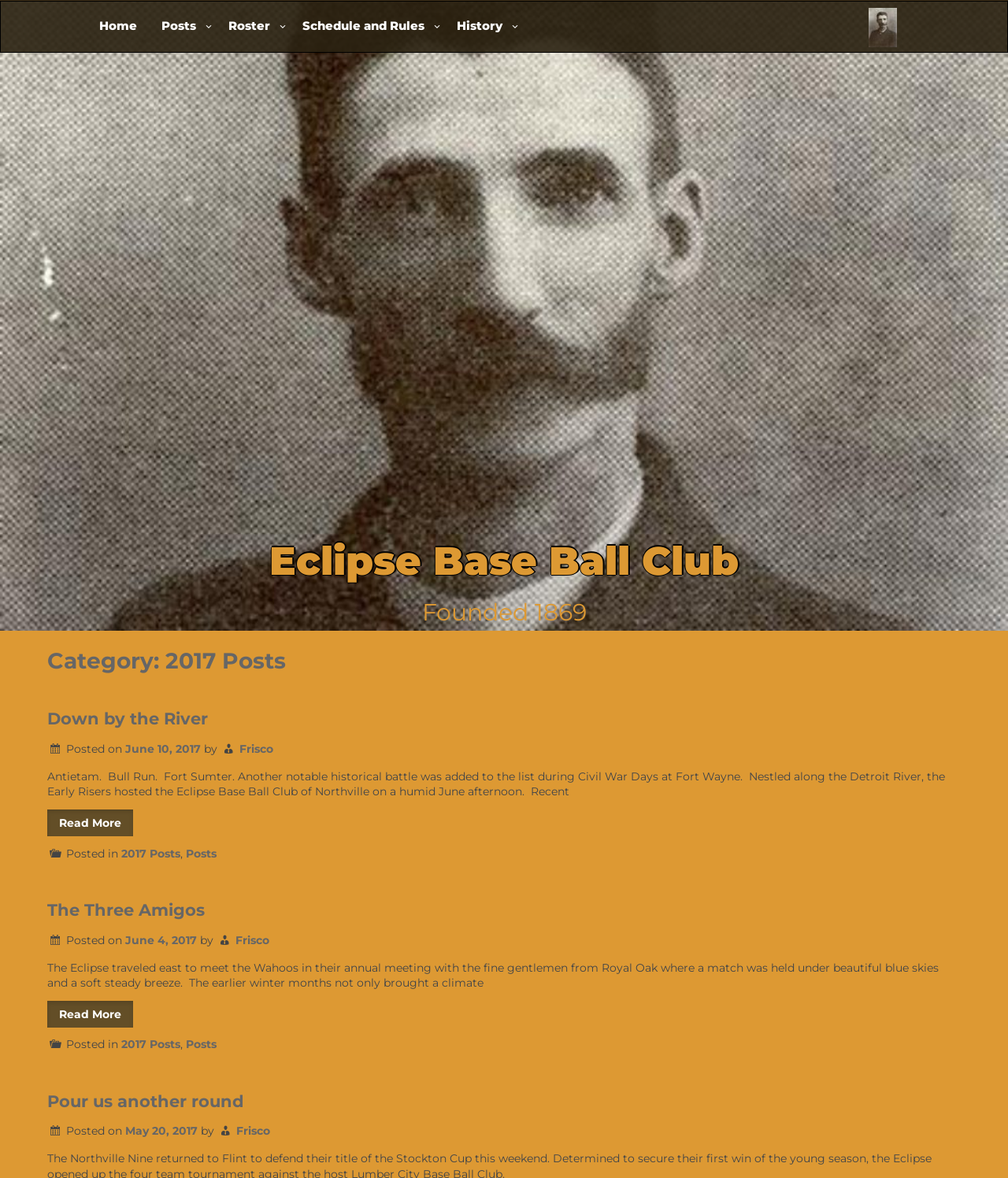How many articles are on this webpage?
By examining the image, provide a one-word or phrase answer.

3